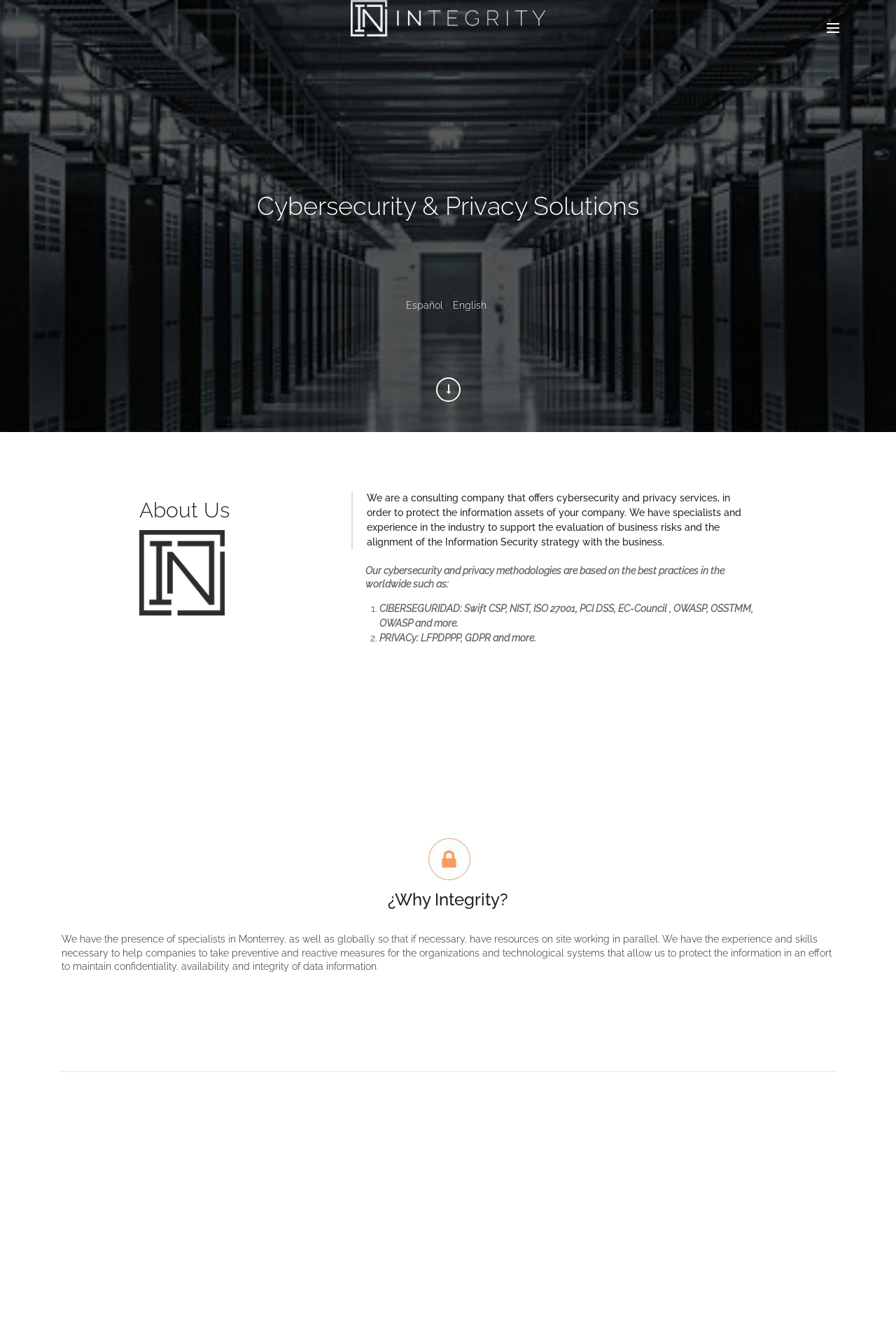Offer an extensive depiction of the webpage and its key elements.

The webpage is about Integrity, a consulting company that offers cybersecurity and privacy services. At the top, there is a logo of Integrity, accompanied by an image of the logo. To the right of the logo, there is a link with no text. Below the logo, there is a heading that reads "Cybersecurity & Privacy Solutions". 

To the right of this heading, there are two links, one for "Español" and one for "English", indicating that the website is available in multiple languages. Next to these links, there is an icon represented by a Unicode character. 

Below these elements, there is a heading that reads "About Us", accompanied by an image of a shield. The "About Us" section describes the company's services, stating that they offer cybersecurity and privacy services to protect information assets. 

Following this, there is a paragraph of text that explains the company's methodologies, which are based on best practices worldwide. This is followed by a list of specific methodologies, including CIBERSEGURIDAD and PRIVACy, with corresponding list markers. 

To the right of this list, there is an image of a key. Below the list, there is a heading that reads "¿Why Integrity?", followed by a paragraph of text that explains the company's advantages, including the presence of specialists in Monterrey and globally, as well as their experience and skills in helping companies protect their information.